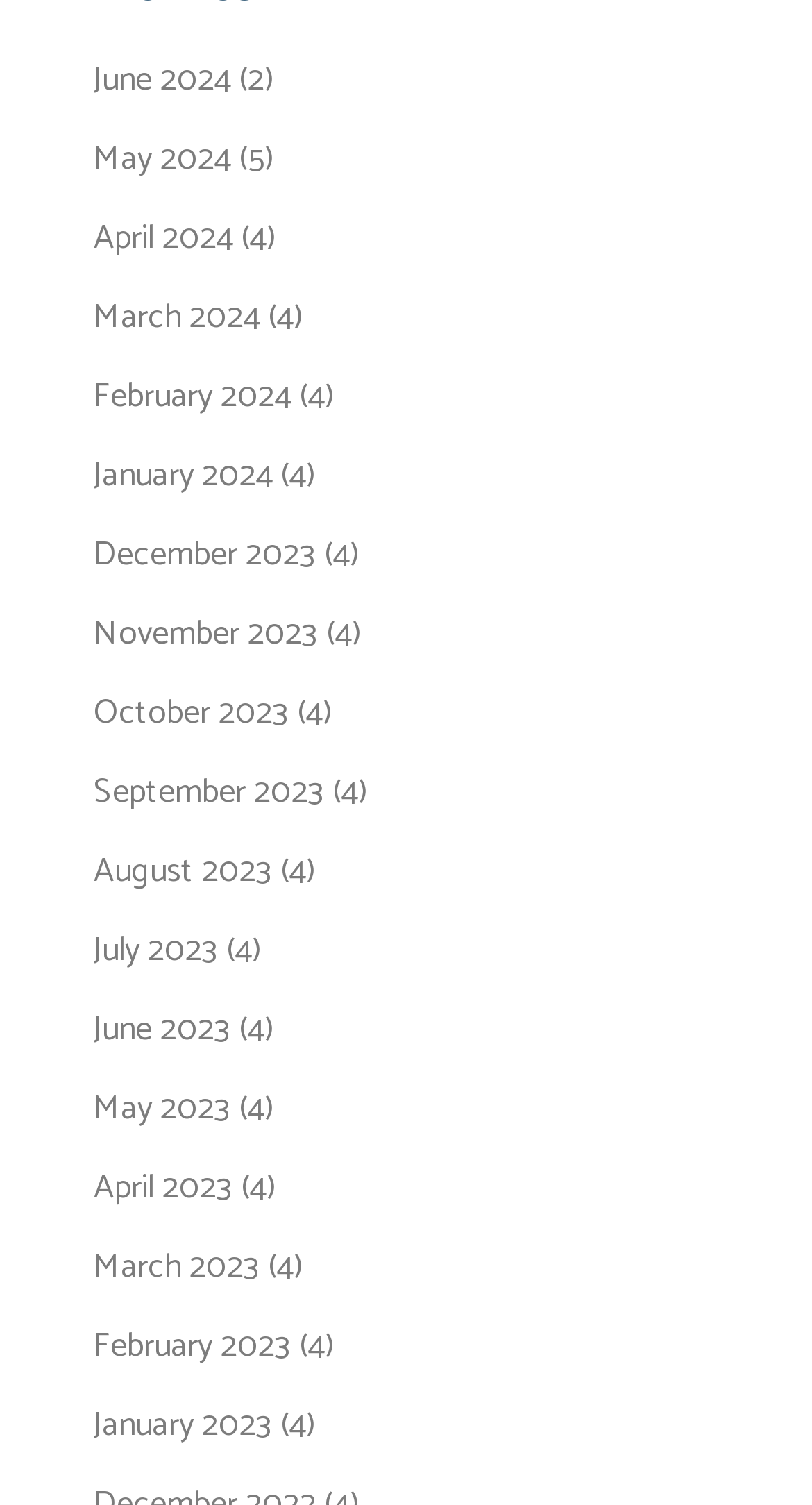What is the position of the link 'June 2024'?
Based on the image, give a concise answer in the form of a single word or short phrase.

Top-left